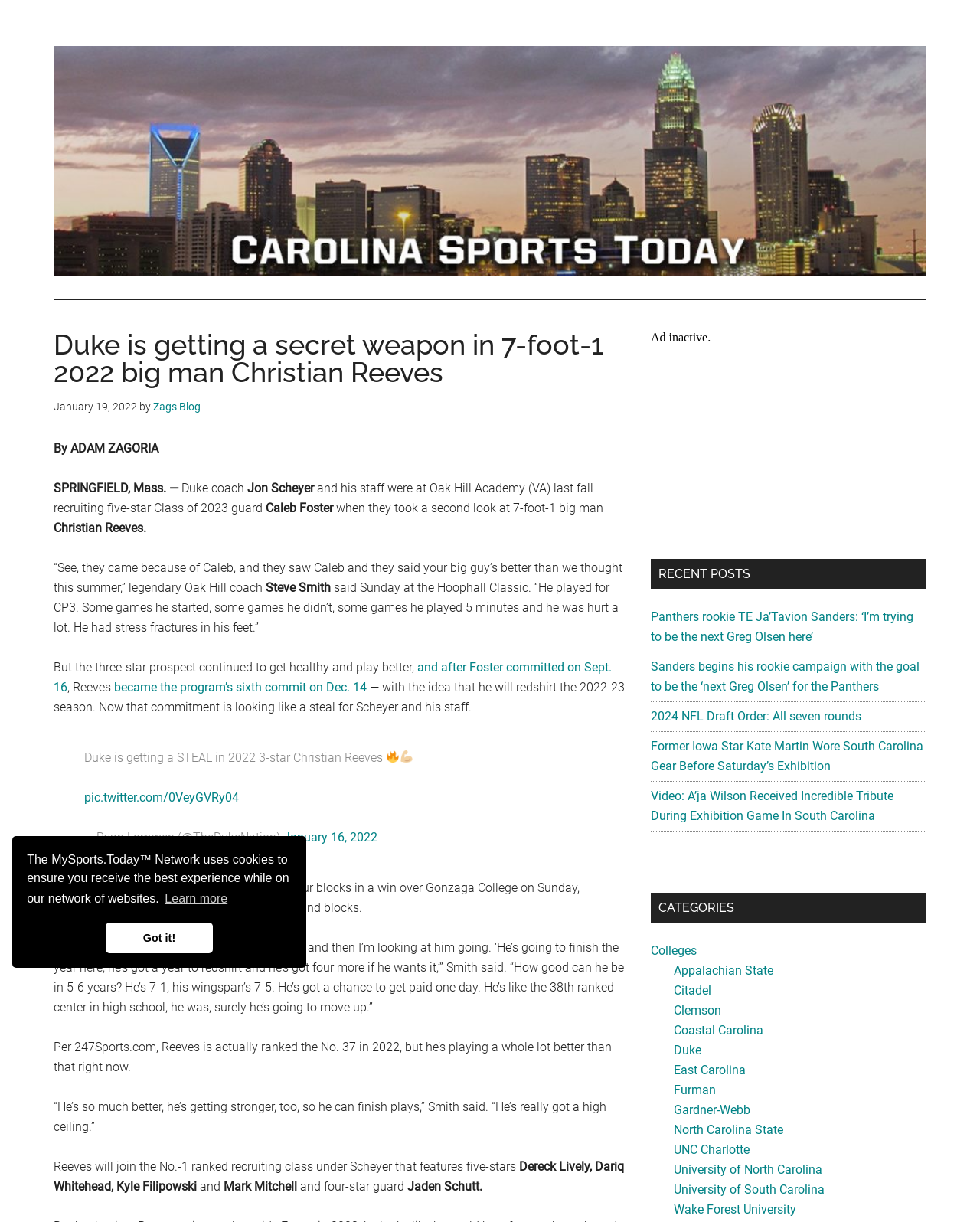Find the bounding box coordinates of the clickable region needed to perform the following instruction: "Click the 'Carolina Sports News' link". The coordinates should be provided as four float numbers between 0 and 1, i.e., [left, top, right, bottom].

[0.055, 0.038, 0.945, 0.226]